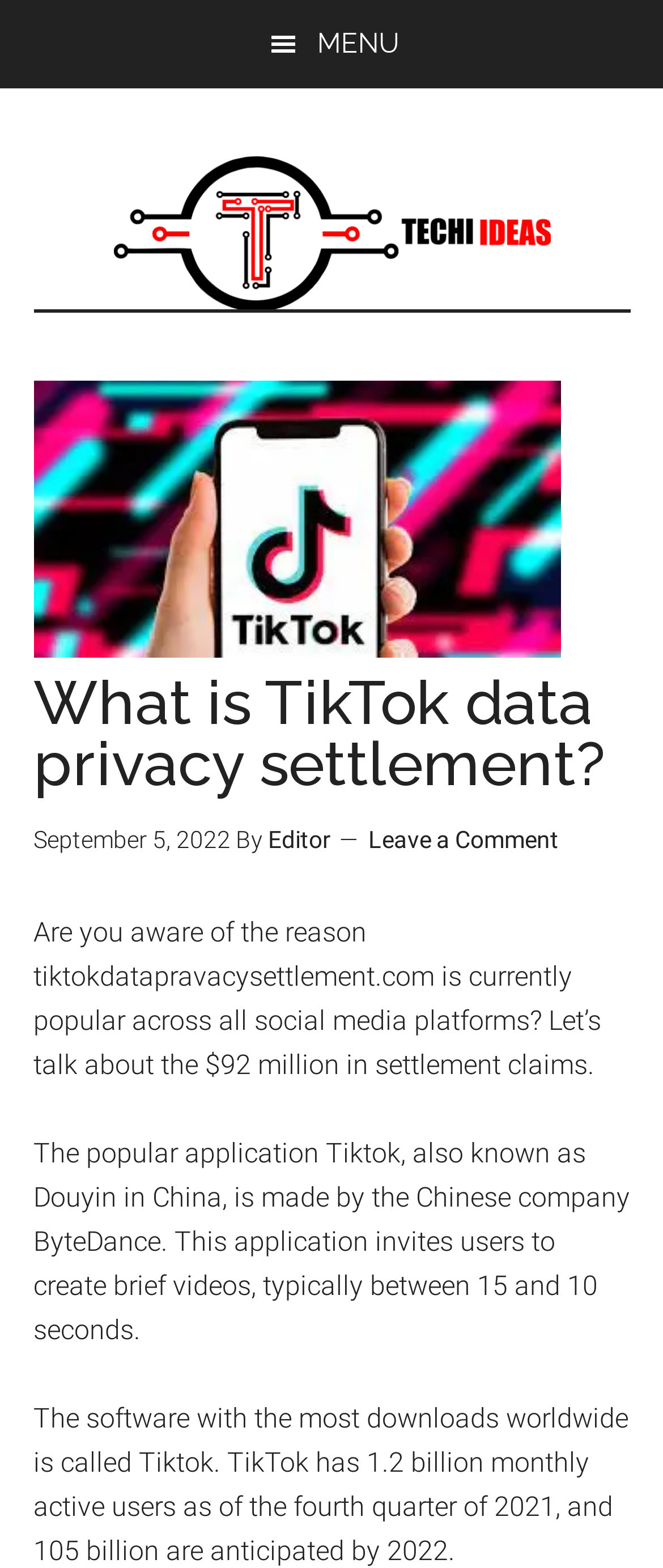How many monthly active users did TikTok have as of 2021?
From the image, provide a succinct answer in one word or a short phrase.

1.2 billion